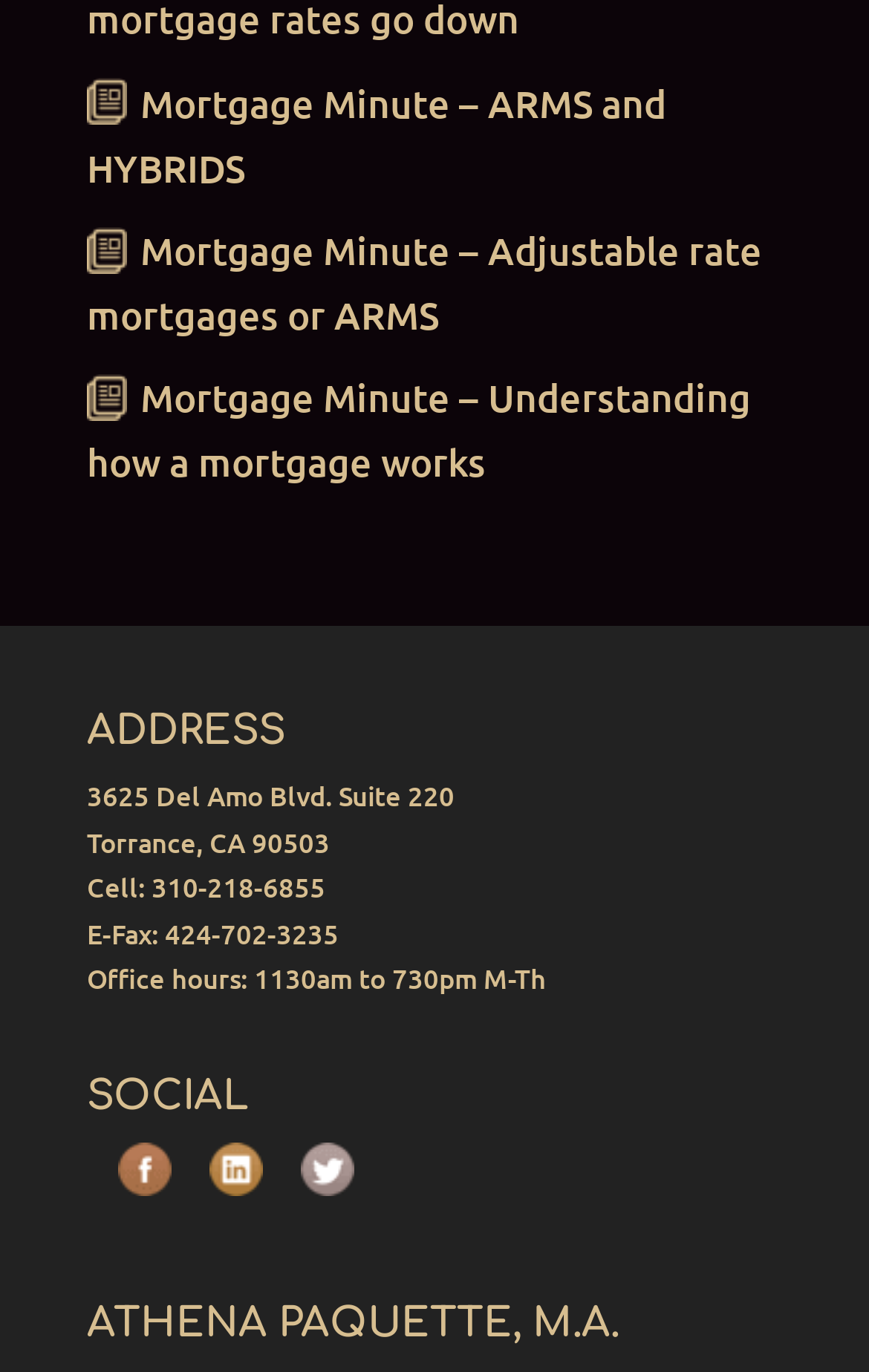Respond with a single word or phrase for the following question: 
What is the address of the office?

3625 Del Amo Blvd. Suite 220